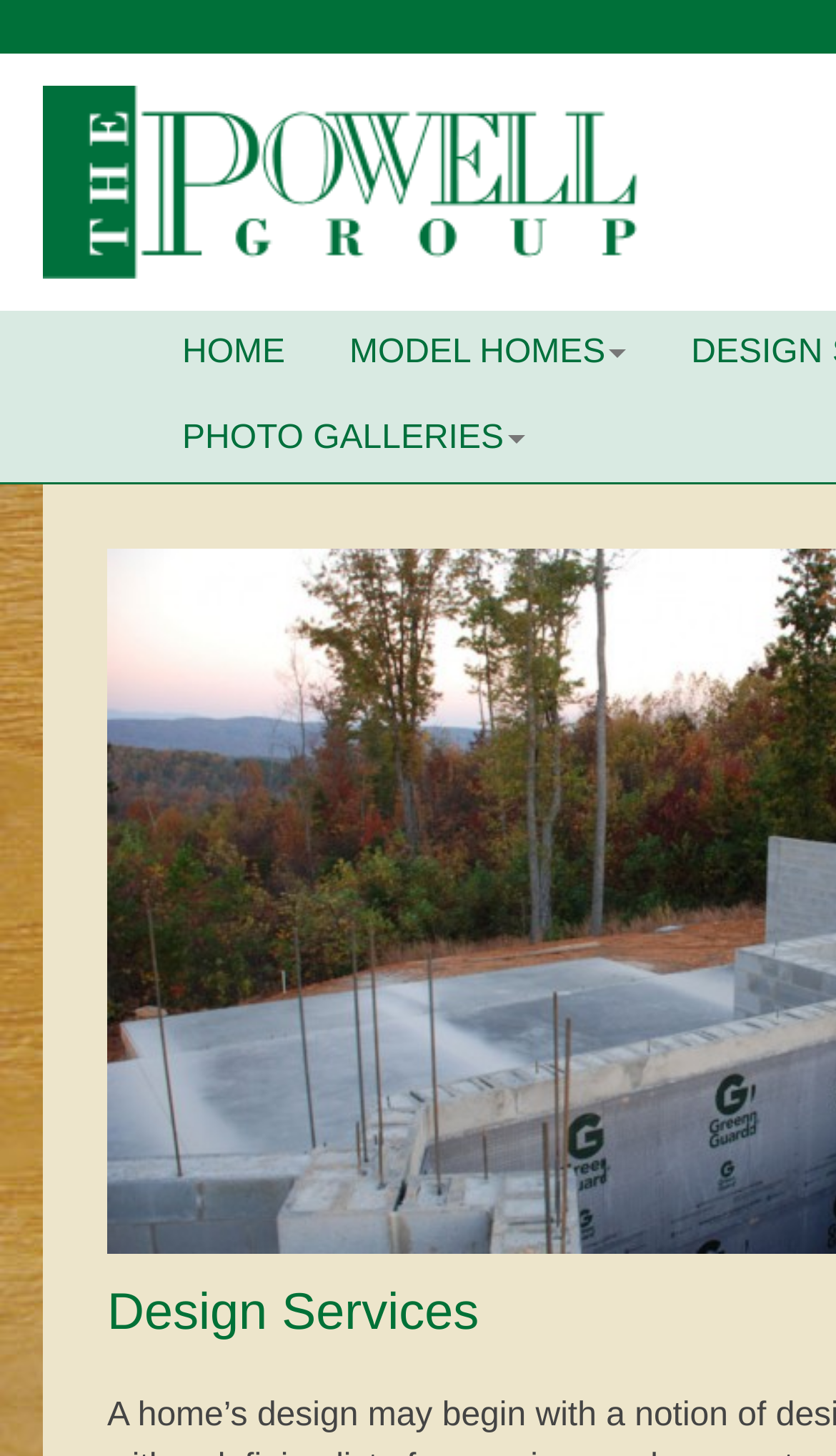Please find the bounding box for the UI component described as follows: "alt="The Powell Group"".

[0.051, 0.112, 0.774, 0.137]